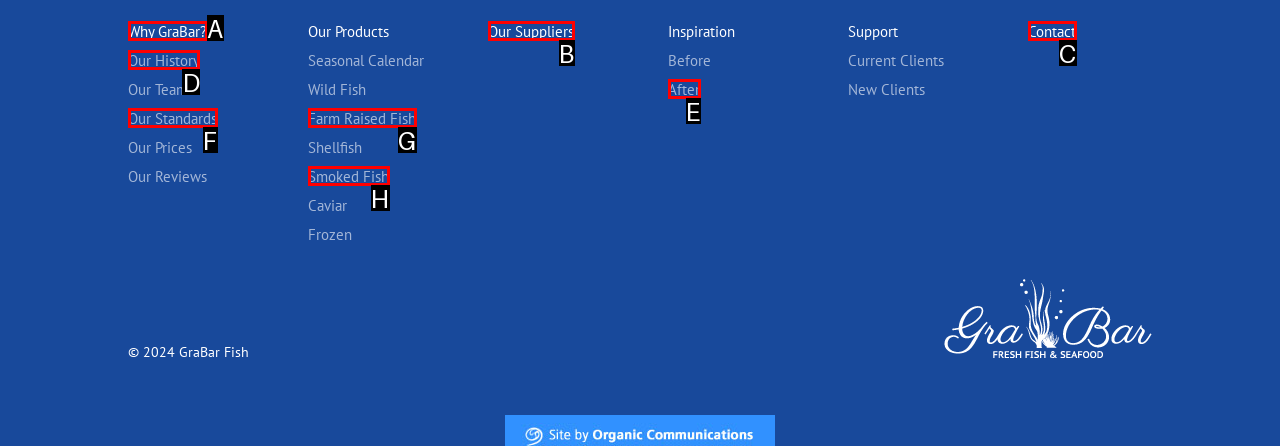Identify the letter of the UI element I need to click to carry out the following instruction: Learn about GraBar's history

D